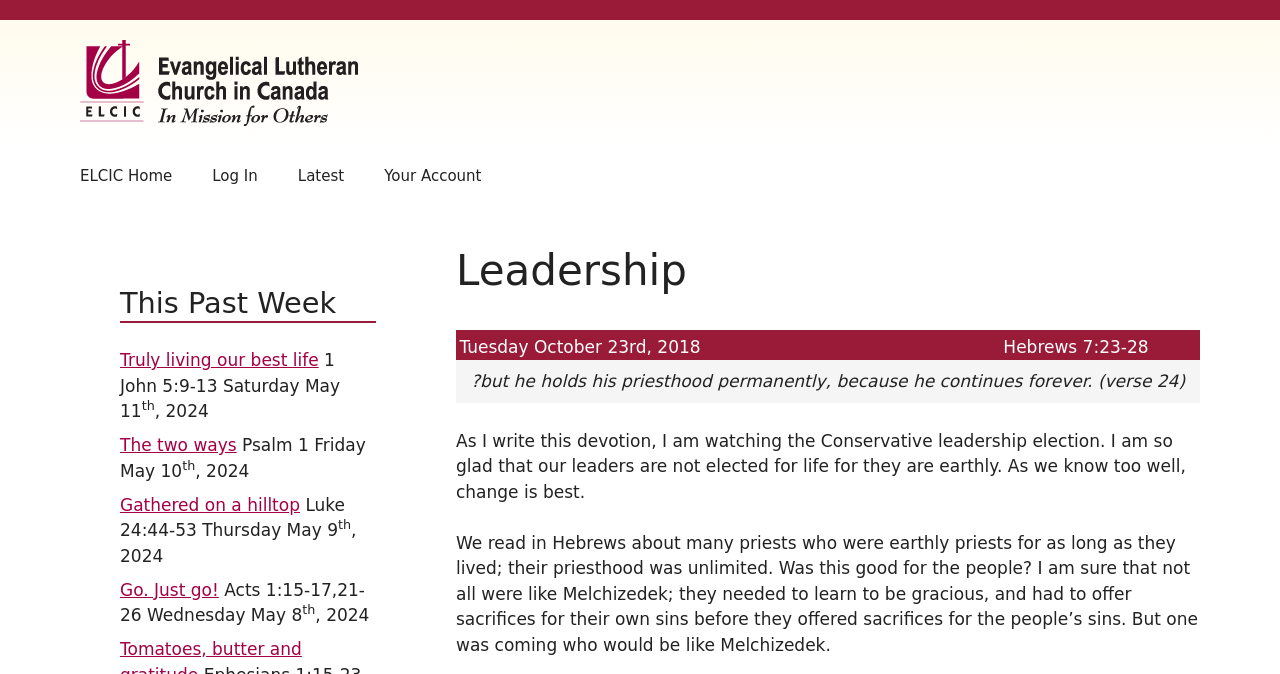Explain in detail what is displayed on the webpage.

The webpage is about leadership and features a banner at the top with the site's name "Eternity for Today" and a logo. Below the banner is a navigation menu with links to "ELCIC Home", "Log In", "Latest", and "Your Account". 

The main content area is divided into two sections. The first section has a heading "Leadership" and features a devotion or article with a passage from Hebrews 7:23-28. The article discusses the importance of leaders not being elected for life and how change is necessary. 

The second section is titled "This Past Week" and features a list of links to devotions or articles from previous days, along with their corresponding Bible passages and dates. The dates range from Tuesday, October 23, 2018, to Wednesday, May 8, 2024. Each devotion or article has a brief title and a link to read more.